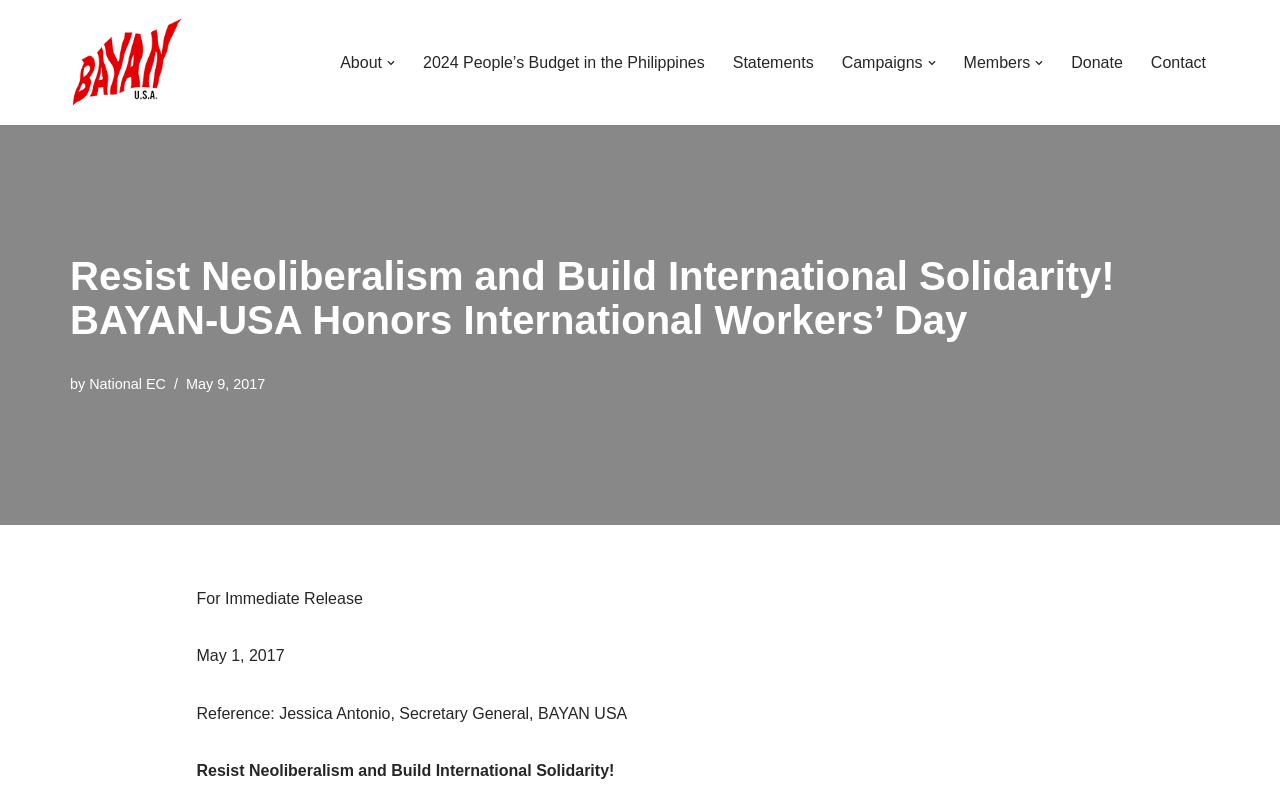Please locate the bounding box coordinates of the element's region that needs to be clicked to follow the instruction: "Click the 'Donate' link". The bounding box coordinates should be provided as four float numbers between 0 and 1, i.e., [left, top, right, bottom].

[0.837, 0.062, 0.877, 0.096]